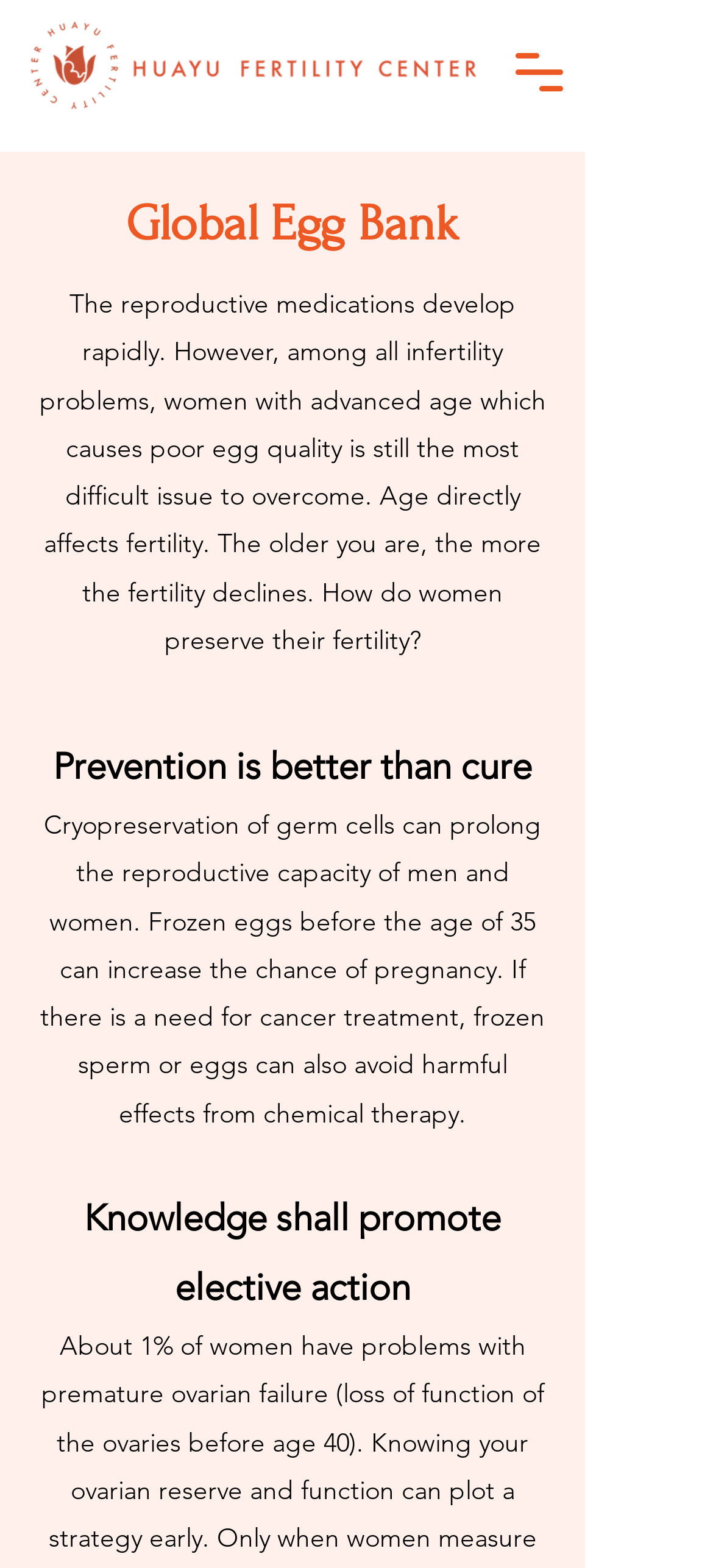Using the provided description: "aria-label="Open navigation menu"", find the bounding box coordinates of the corresponding UI element. The output should be four float numbers between 0 and 1, in the format [left, top, right, bottom].

[0.71, 0.026, 0.8, 0.066]